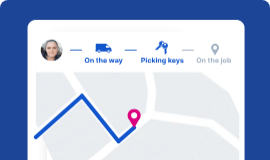How many key status points are marked along the route?
Provide a short answer using one word or a brief phrase based on the image.

Three